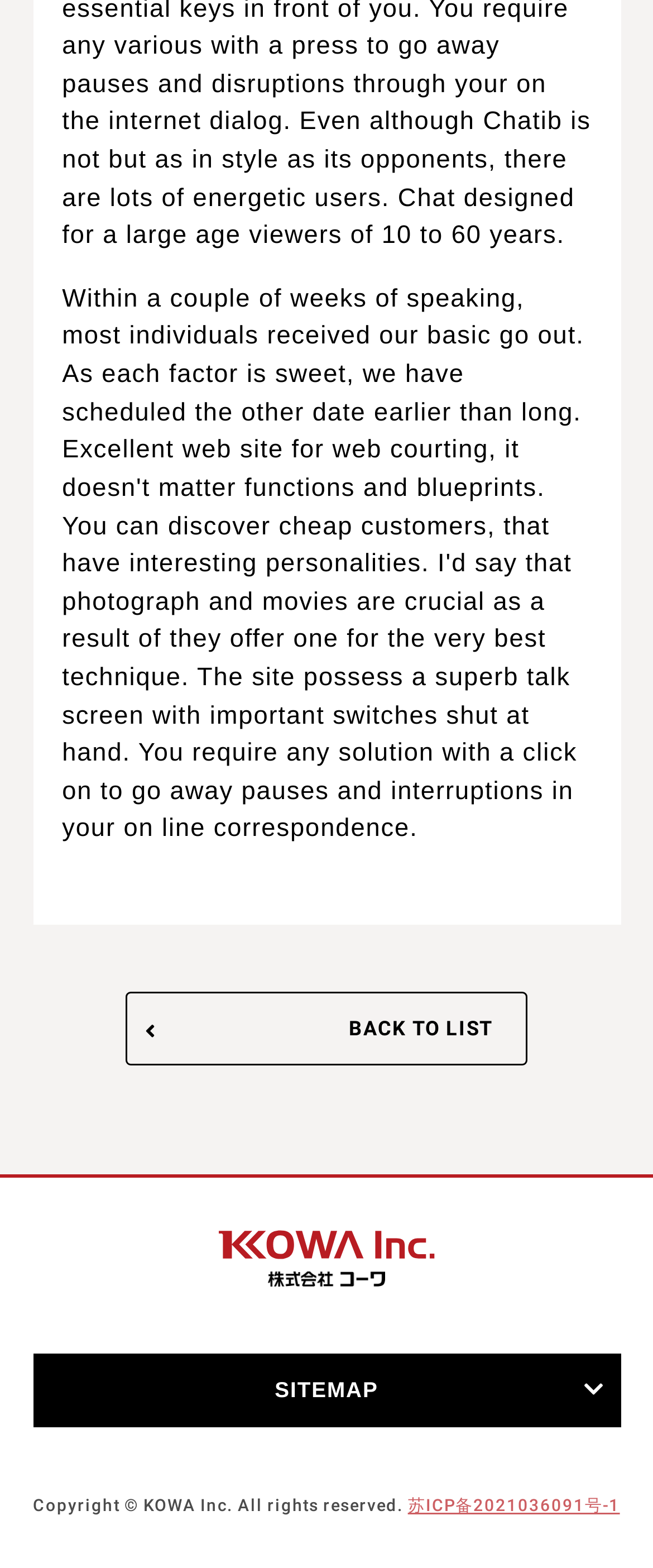For the given element description BACK TO LIST, determine the bounding box coordinates of the UI element. The coordinates should follow the format (top-left x, top-left y, bottom-right x, bottom-right y) and be within the range of 0 to 1.

[0.192, 0.633, 0.808, 0.68]